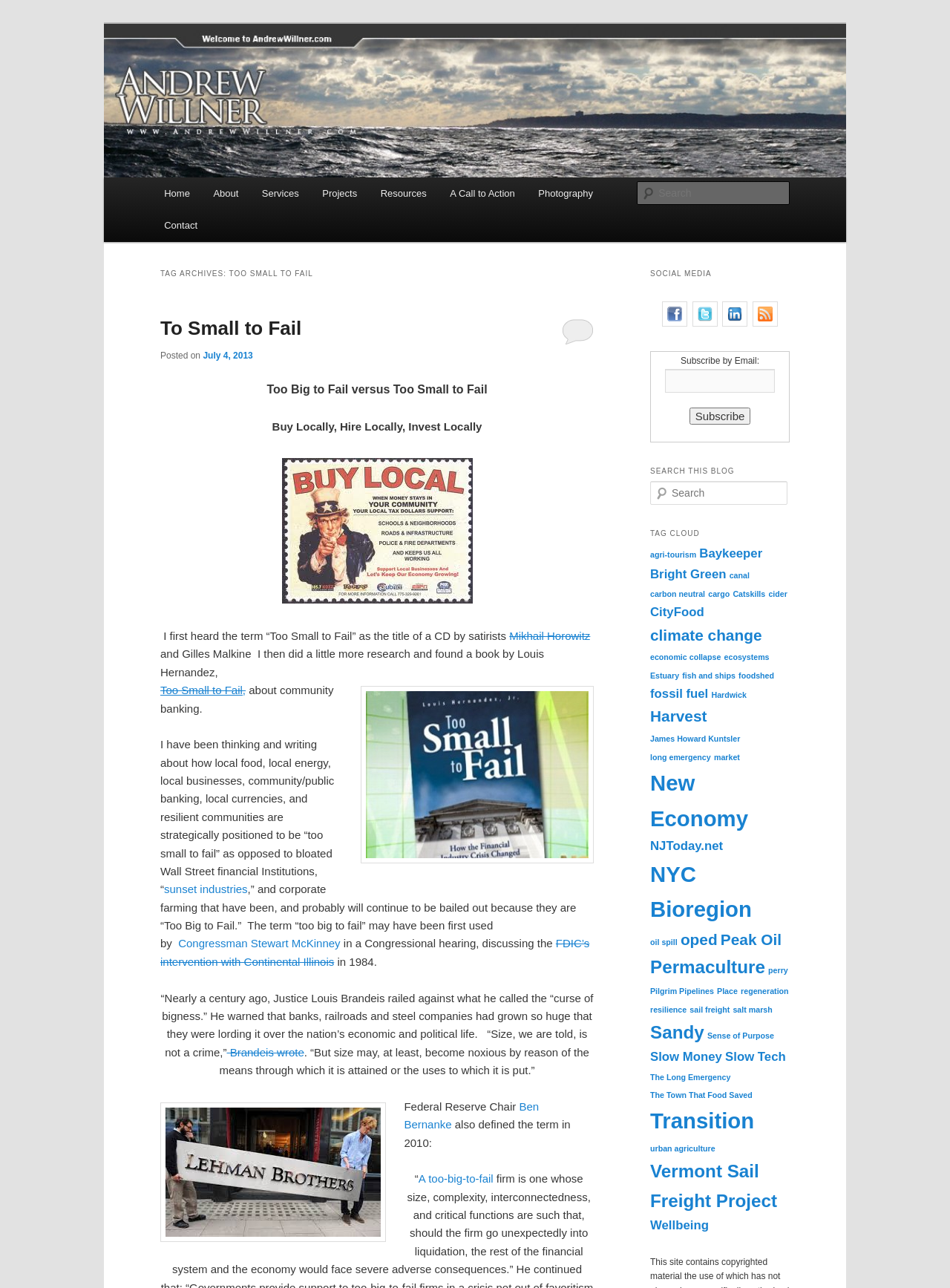Answer the following in one word or a short phrase: 
What is the topic of the blog post?

Too Small to Fail